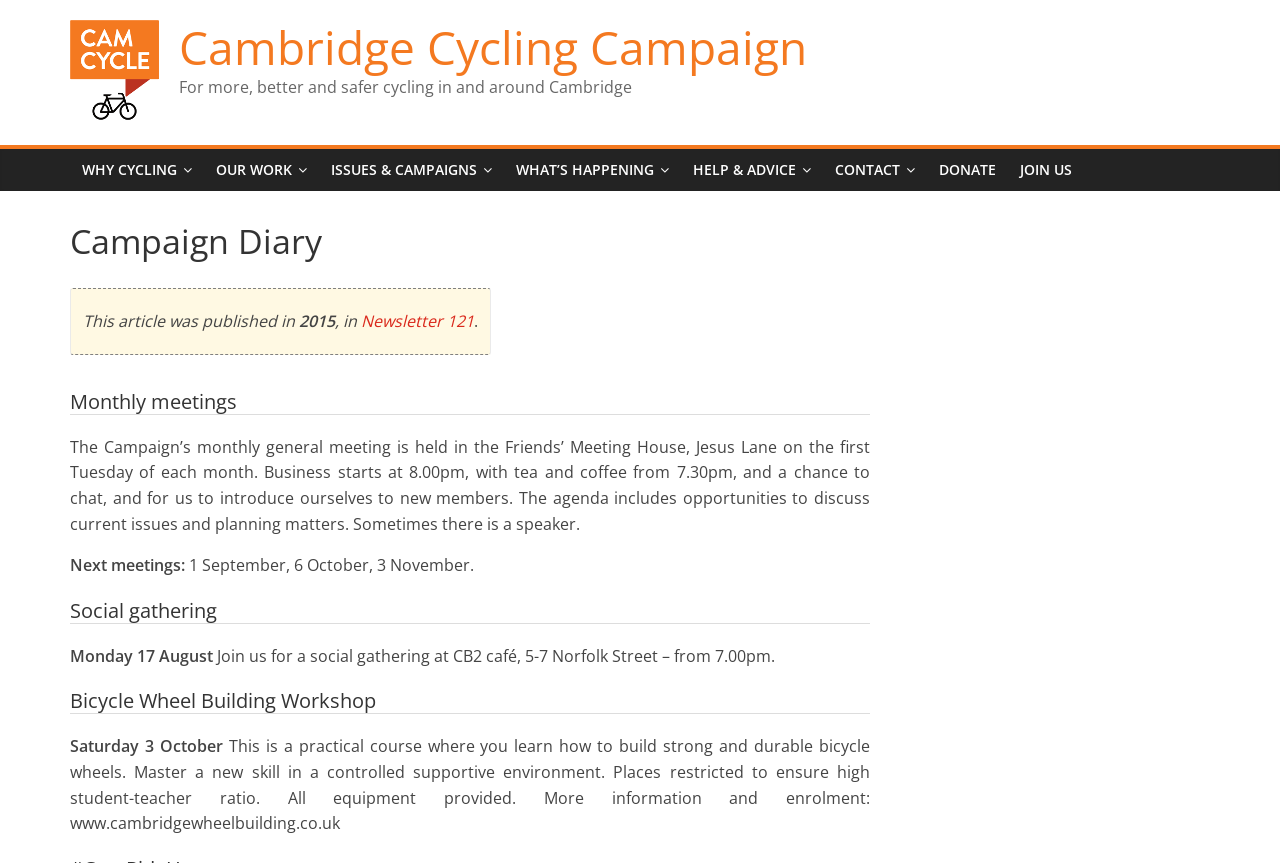Show me the bounding box coordinates of the clickable region to achieve the task as per the instruction: "Check the 'Next meetings' dates".

[0.055, 0.642, 0.145, 0.668]